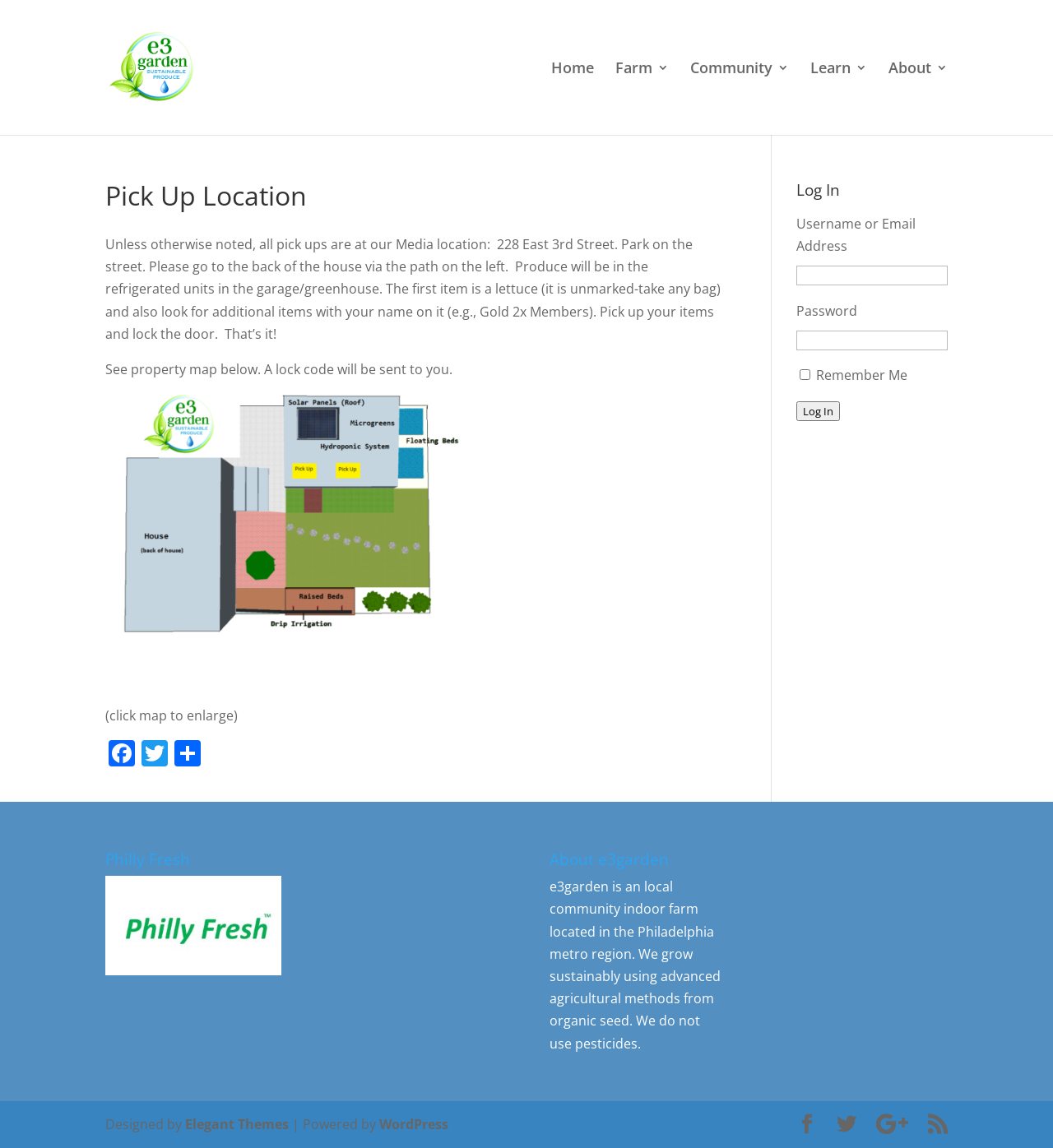How do I enlarge the map?
Look at the image and respond with a one-word or short phrase answer.

Click the map